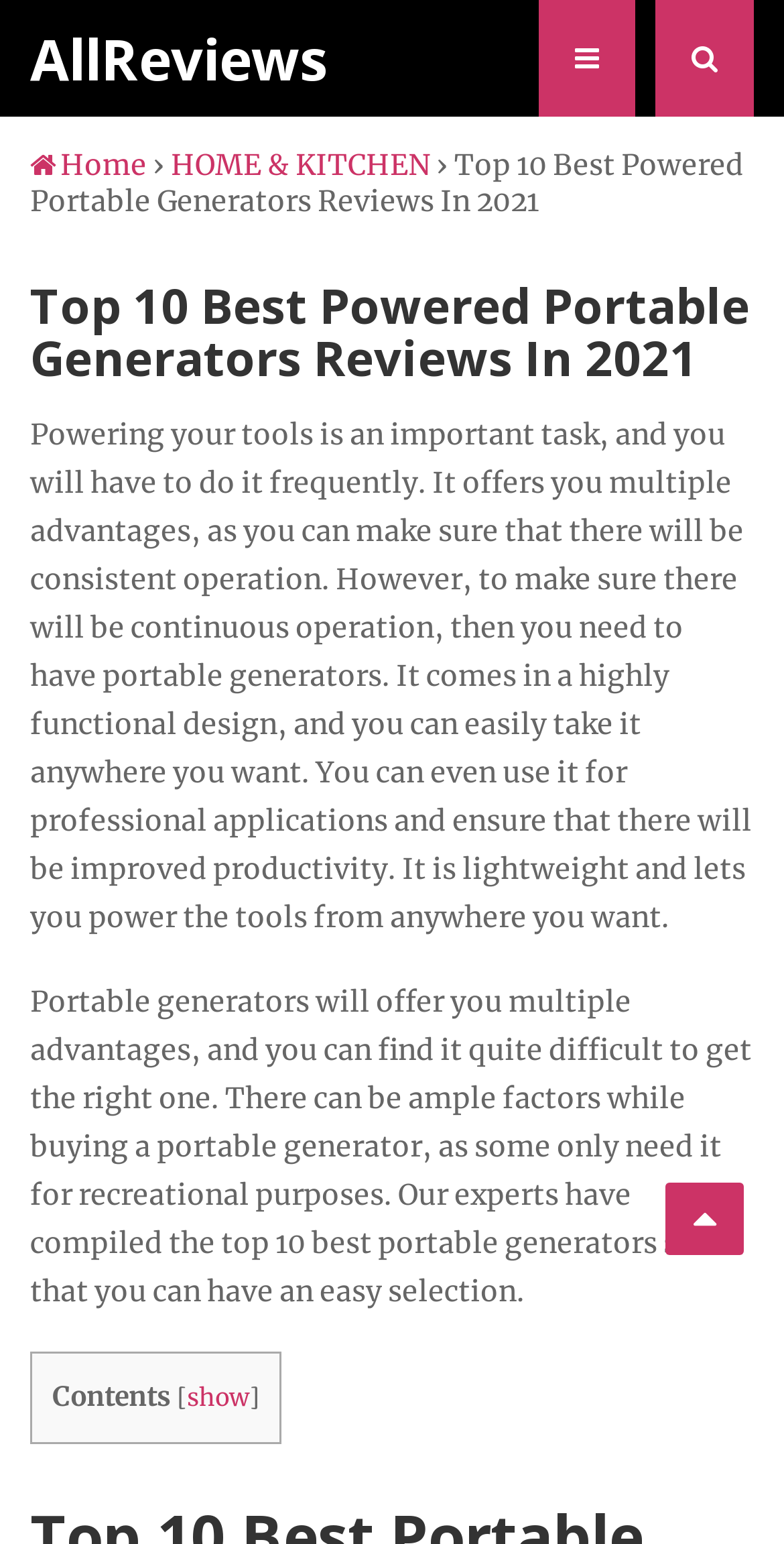Bounding box coordinates must be specified in the format (top-left x, top-left y, bottom-right x, bottom-right y). All values should be floating point numbers between 0 and 1. What are the bounding box coordinates of the UI element described as: HOME & KITCHEN

[0.218, 0.095, 0.549, 0.119]